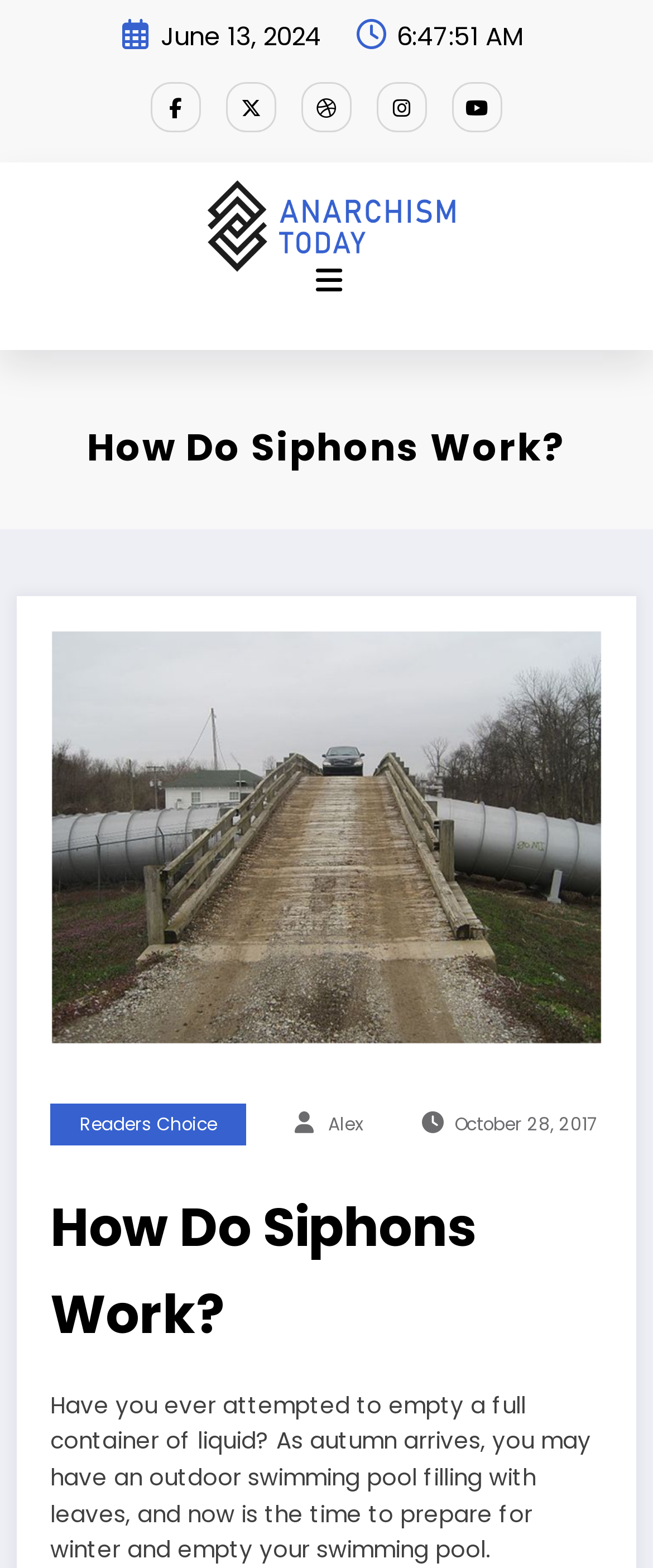Please locate the bounding box coordinates of the element's region that needs to be clicked to follow the instruction: "View the post by Alex". The bounding box coordinates should be provided as four float numbers between 0 and 1, i.e., [left, top, right, bottom].

[0.503, 0.709, 0.556, 0.725]